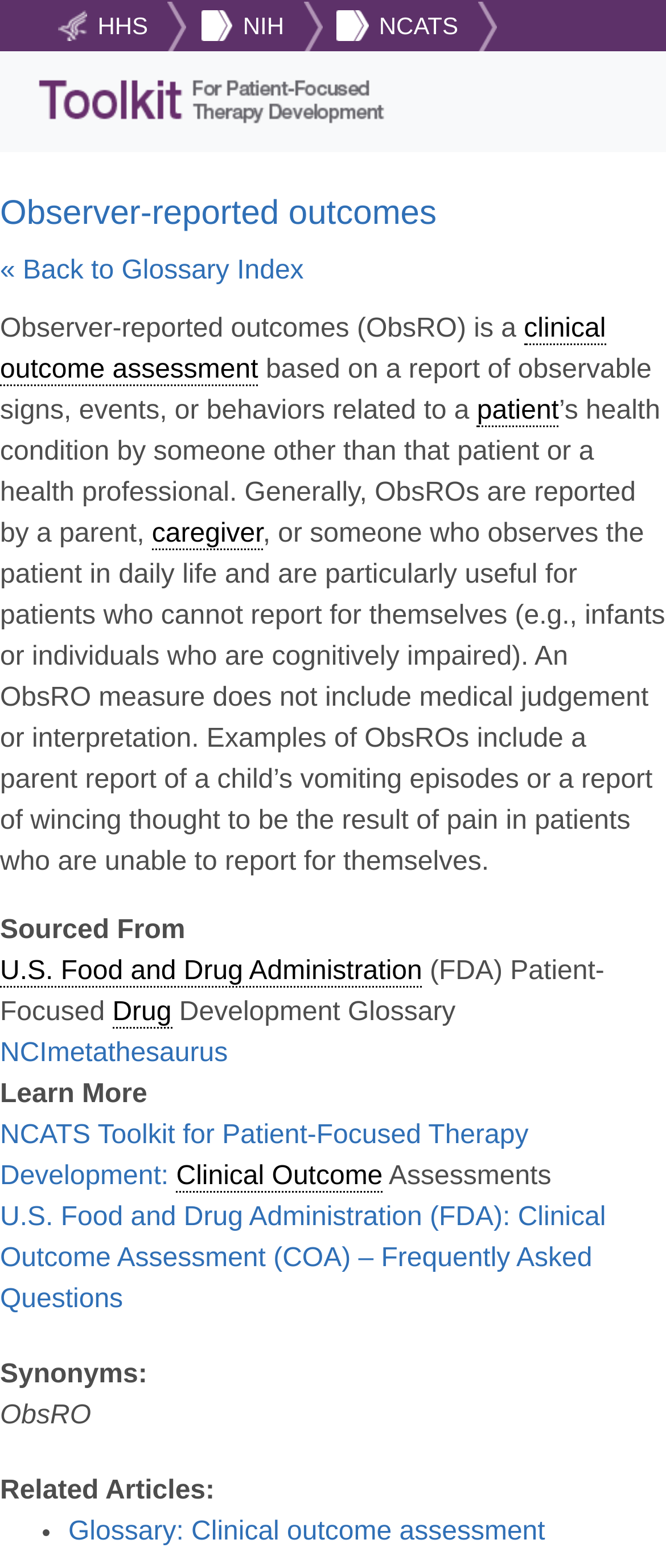Can you provide the bounding box coordinates for the element that should be clicked to implement the instruction: "Click the Toggle navigation button"?

[0.808, 0.037, 0.951, 0.092]